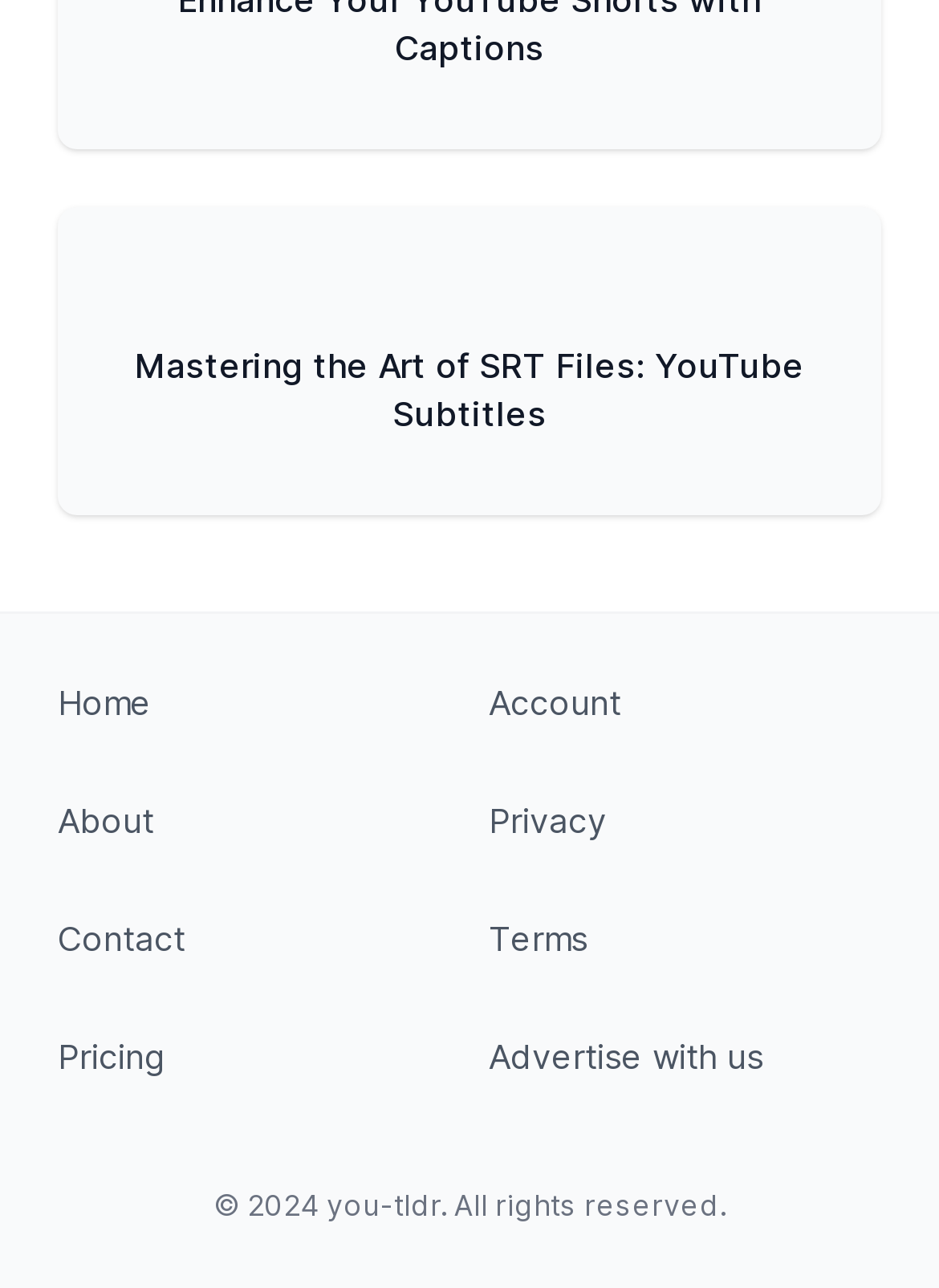Please provide a detailed answer to the question below based on the screenshot: 
What is the name of the website?

I found the website name by looking at the StaticText element with the text 'you-tldr. All rights reserved.' which is a child of the root element.